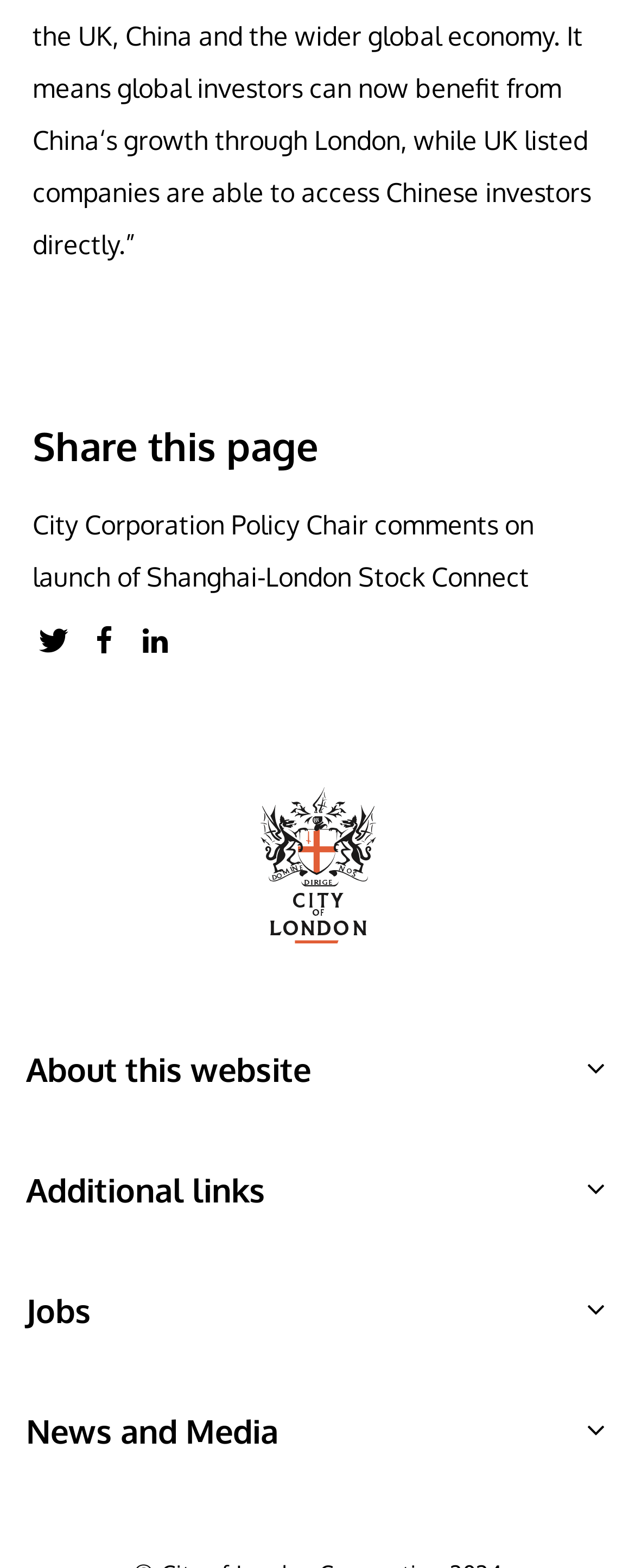Given the element description, predict the bounding box coordinates in the format (top-left x, top-left y, bottom-right x, bottom-right y). Make sure all values are between 0 and 1. Here is the element description: Jobs

[0.041, 0.805, 0.959, 0.865]